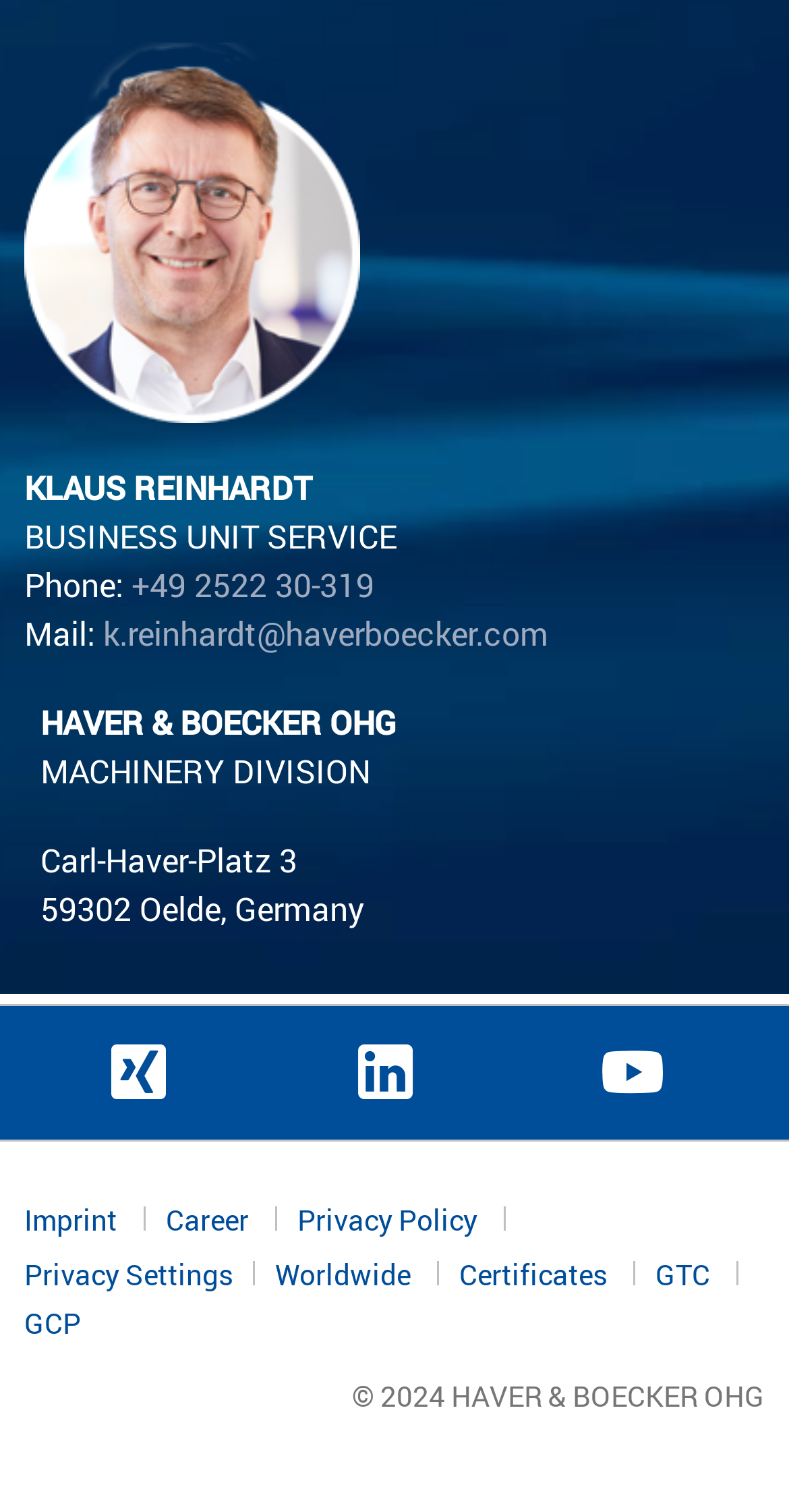Identify the bounding box coordinates for the region to click in order to carry out this instruction: "Send an email". Provide the coordinates using four float numbers between 0 and 1, formatted as [left, top, right, bottom].

[0.131, 0.404, 0.695, 0.433]